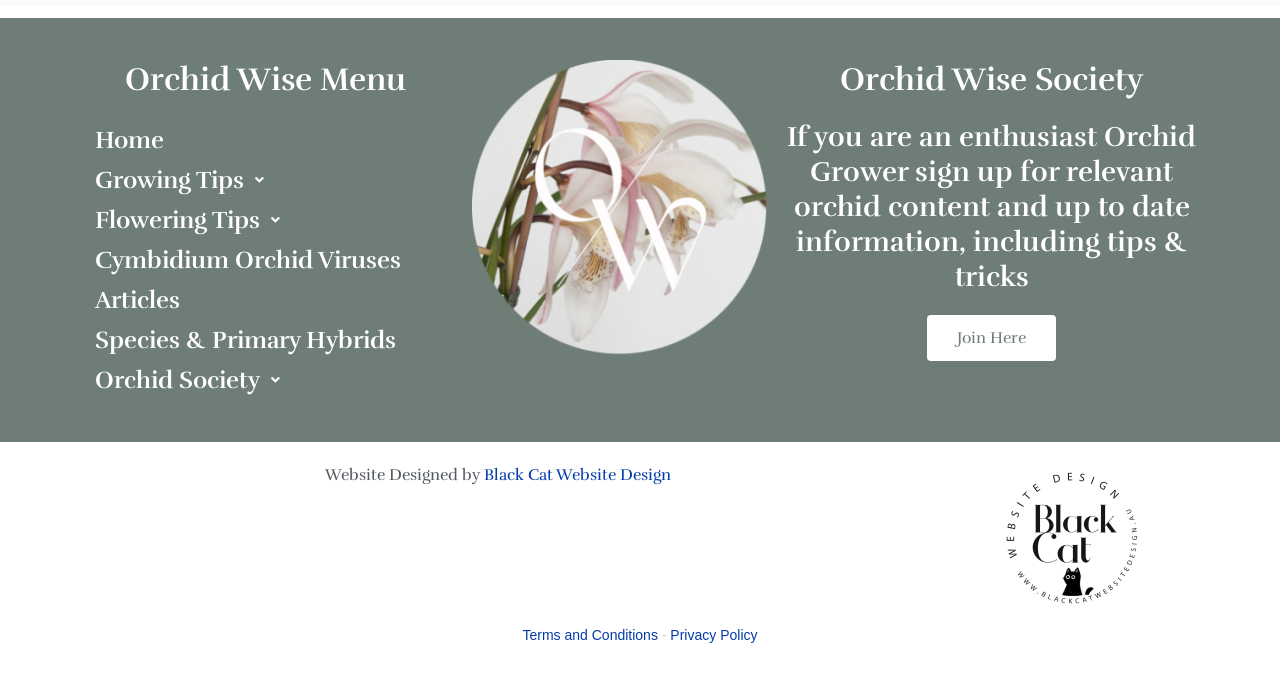Please pinpoint the bounding box coordinates for the region I should click to adhere to this instruction: "Listen to the audio".

None